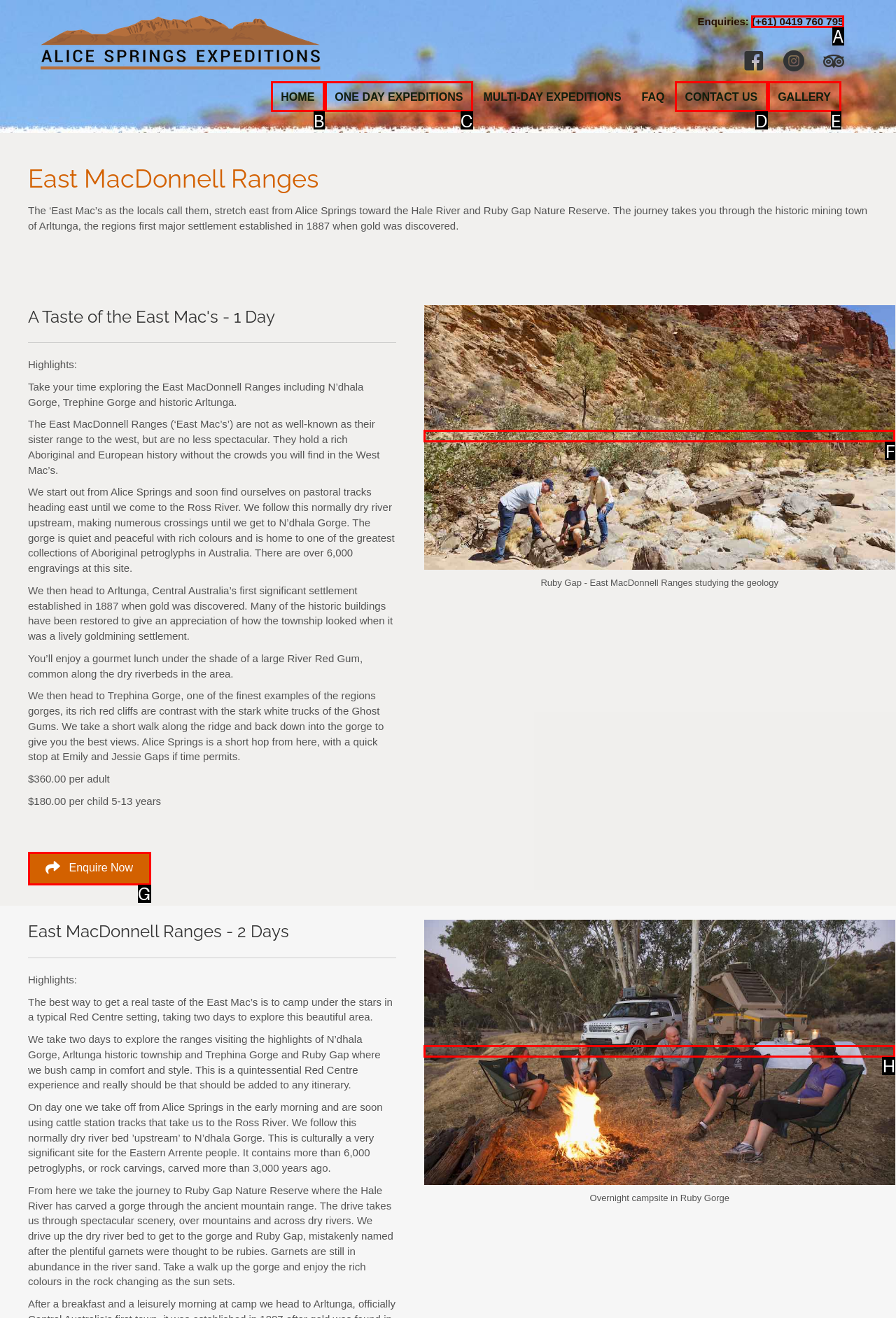Examine the description: Enquire Now and indicate the best matching option by providing its letter directly from the choices.

G